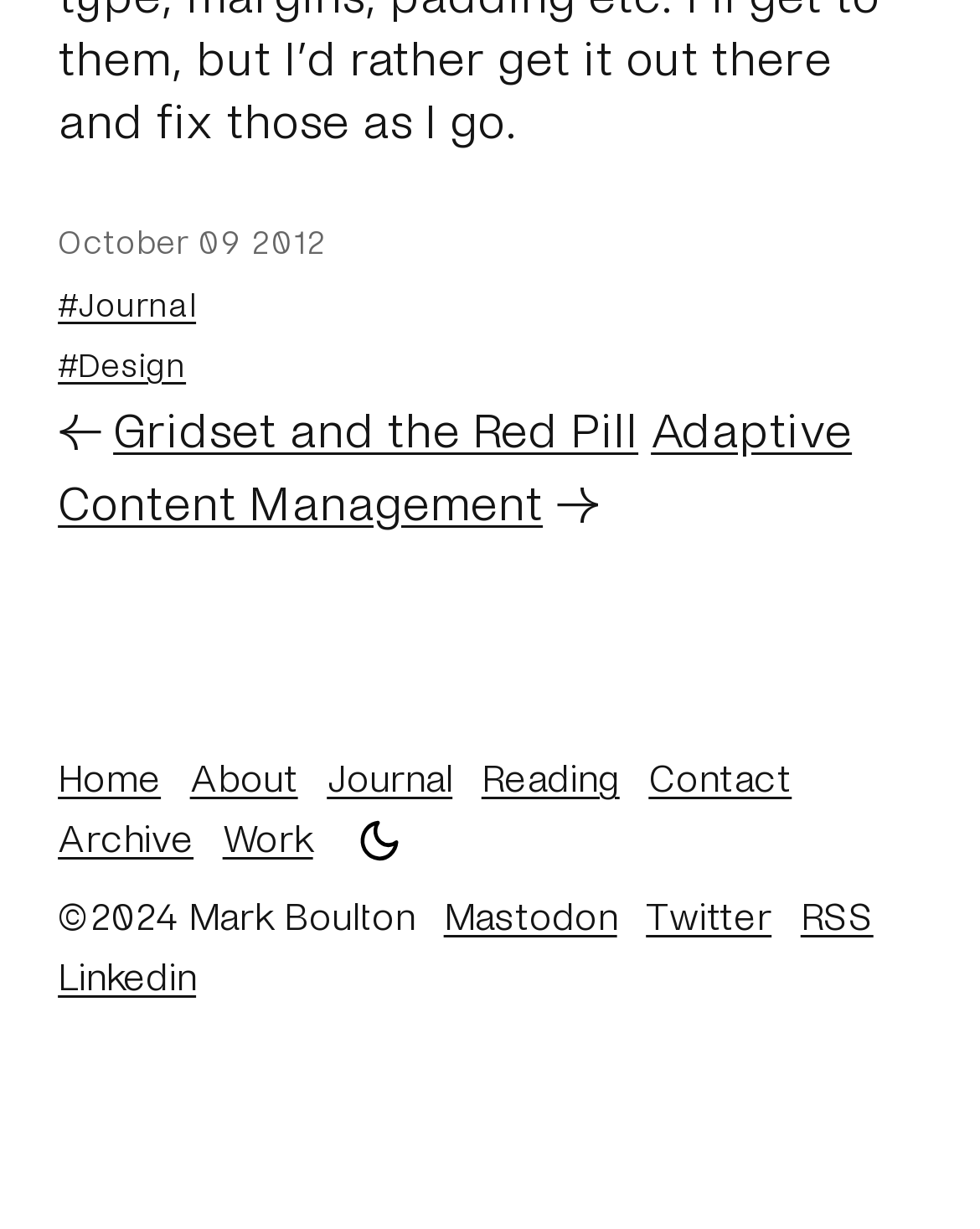How many social media links are at the bottom?
Identify the answer in the screenshot and reply with a single word or phrase.

4